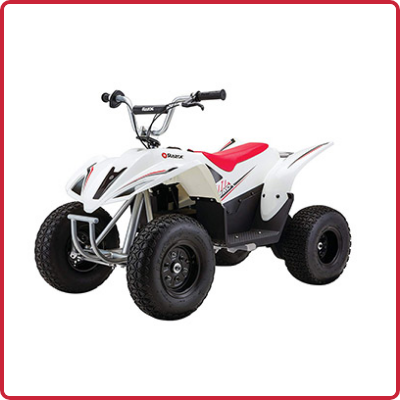How long does the quad bike's battery last?
Using the image as a reference, answer the question with a short word or phrase.

Up to 60 minutes